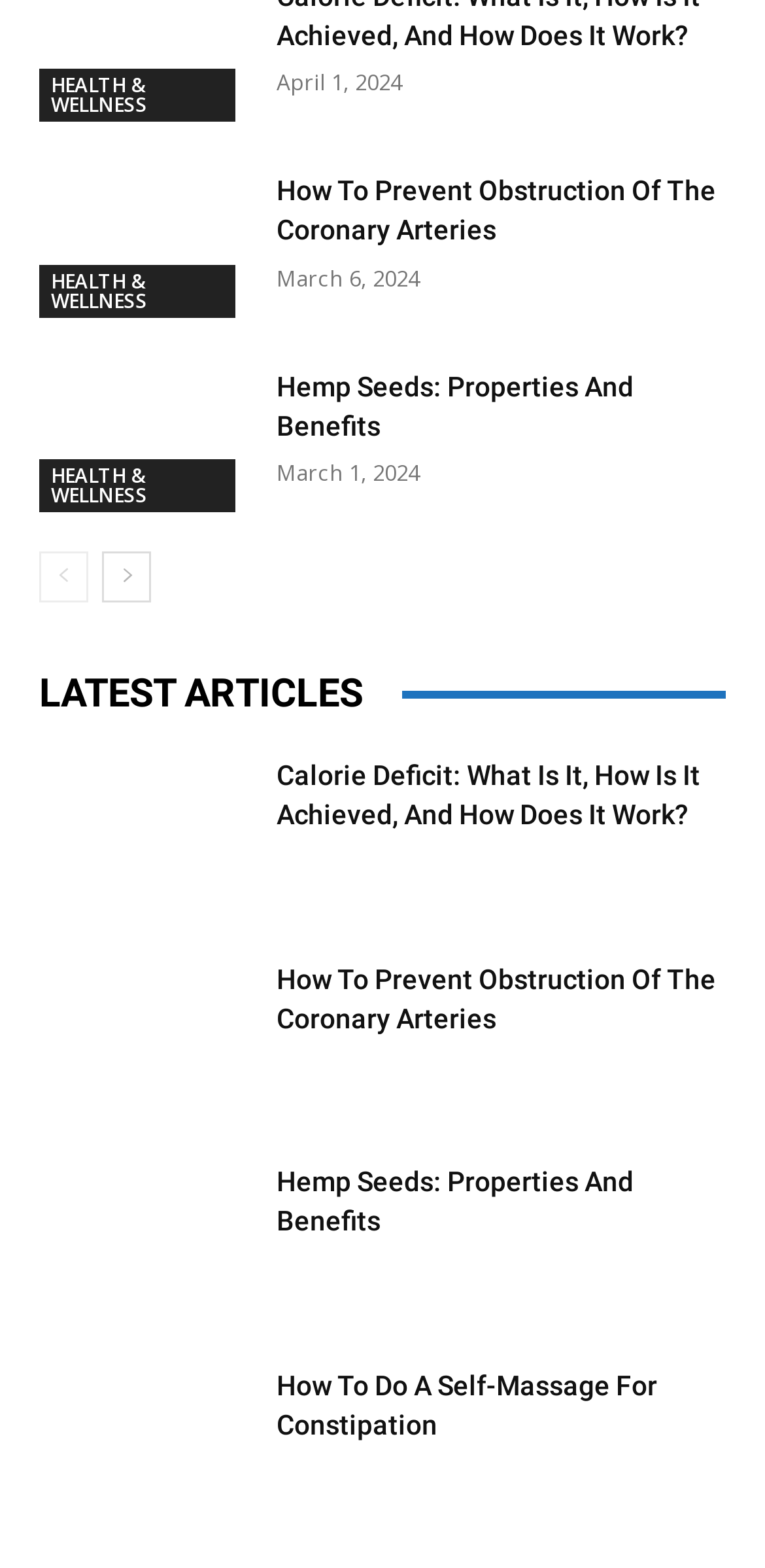Predict the bounding box coordinates of the area that should be clicked to accomplish the following instruction: "Read article 'How To Prevent Obstruction Of The Coronary Arteries'". The bounding box coordinates should consist of four float numbers between 0 and 1, i.e., [left, top, right, bottom].

[0.362, 0.111, 0.949, 0.16]